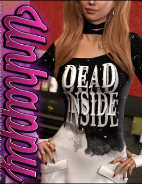Respond to the following query with just one word or a short phrase: 
What type of fashion does the outfit reflect?

Edgy fashion